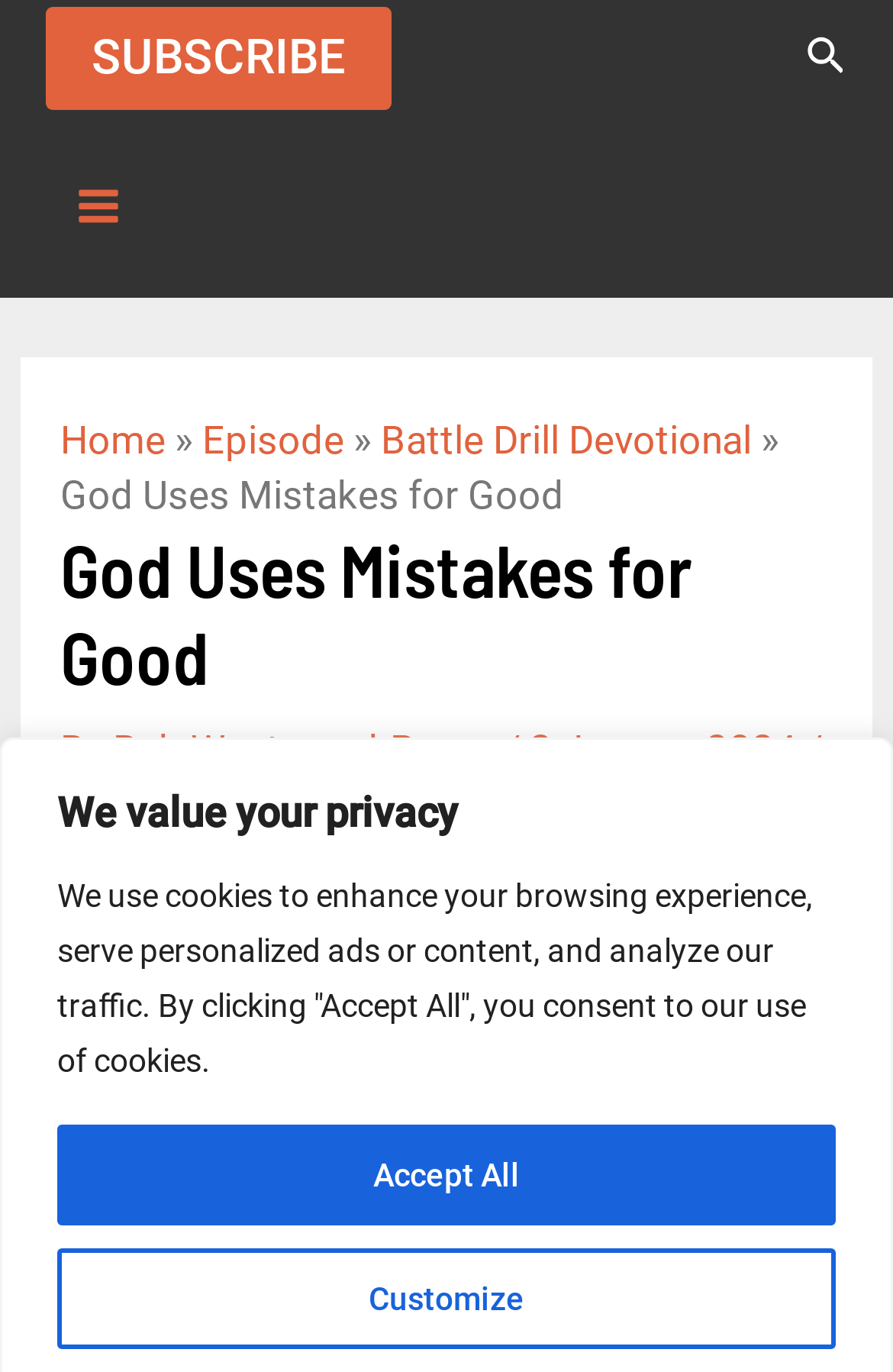With reference to the screenshot, provide a detailed response to the question below:
What is the date of this episode?

I found the answer by looking at the section that describes the episode, where it says '2 January 2024'. This indicates that the episode was published on 2 January 2024.